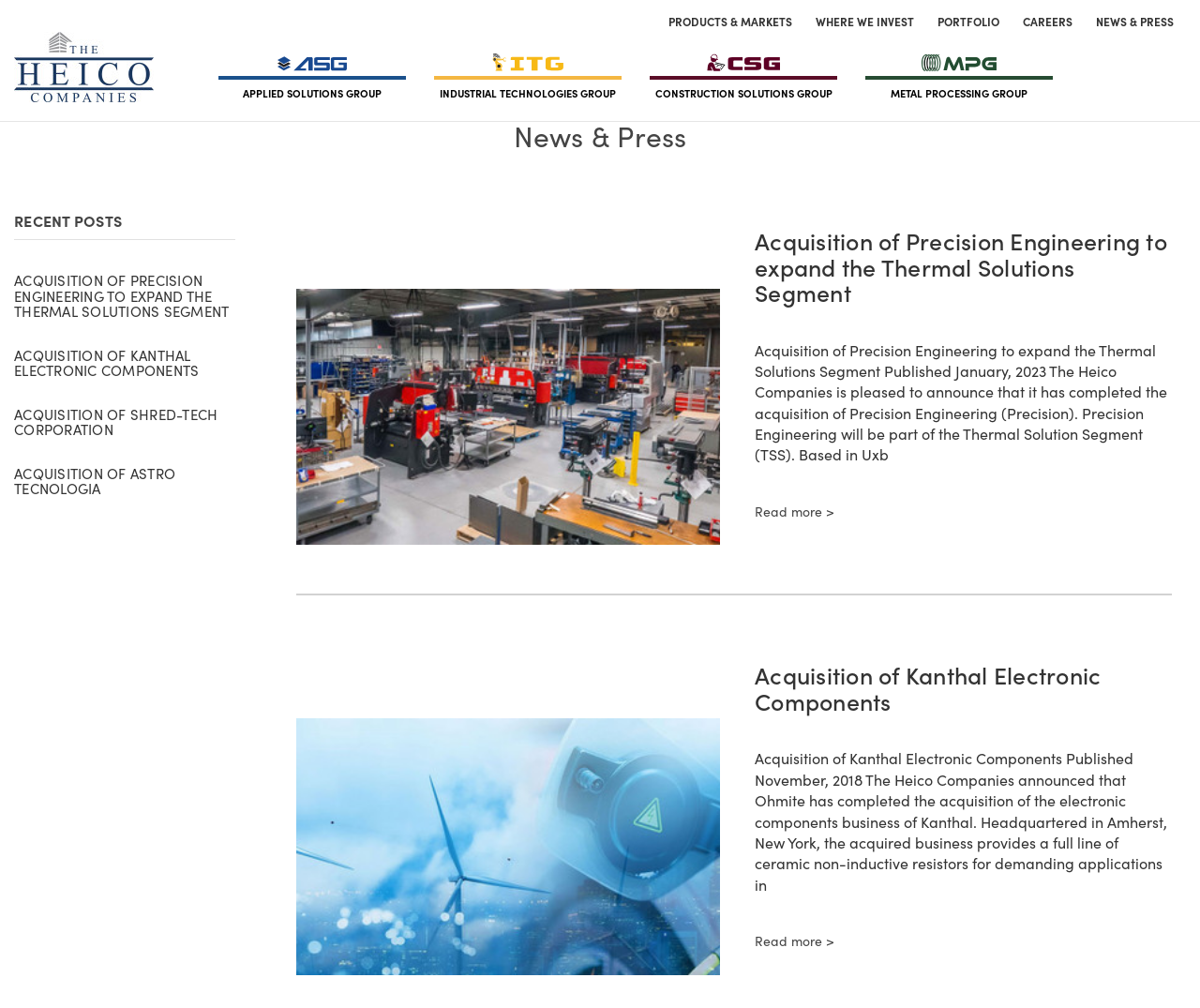Find the bounding box coordinates corresponding to the UI element with the description: "Careers". The coordinates should be formatted as [left, top, right, bottom], with values as floats between 0 and 1.

[0.843, 0.0, 0.904, 0.045]